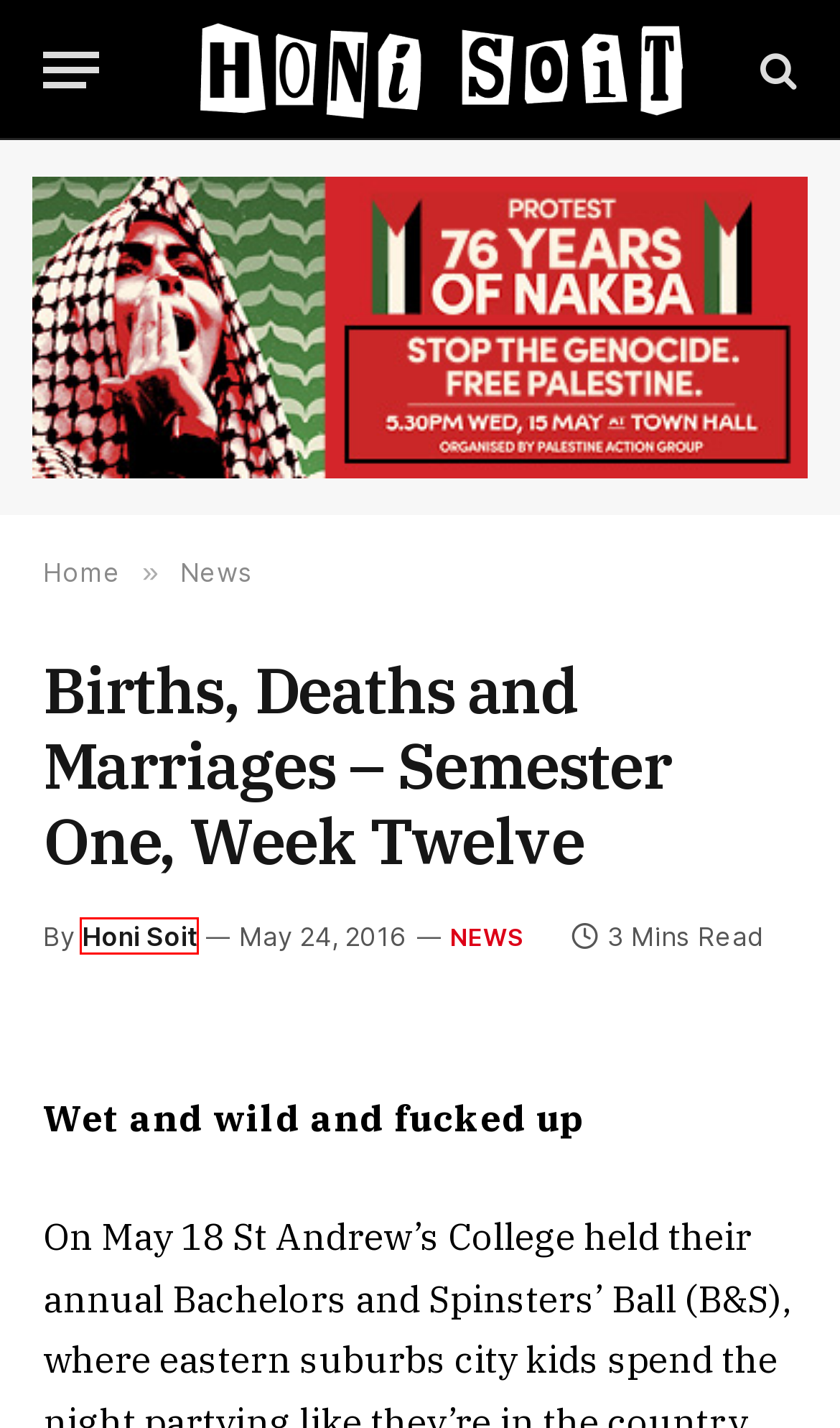You are given a screenshot of a webpage with a red rectangle bounding box around a UI element. Select the webpage description that best matches the new webpage after clicking the element in the bounding box. Here are the candidates:
A. births deaths and marriages - Honi Soit
B. Day 19 of USyd Encampment: standing in the rain and speaking in solidarity - Honi Soit
C. preference deals - Honi Soit
D. Home - Honi Soit
E. “Hands off Rafah!”: University and high school students unite at UTS protest - Honi Soit
F. OPINION: I Hate The Ocean - Honi Soit
G. Honi Soit - Honi Soit
H. News - Honi Soit

G